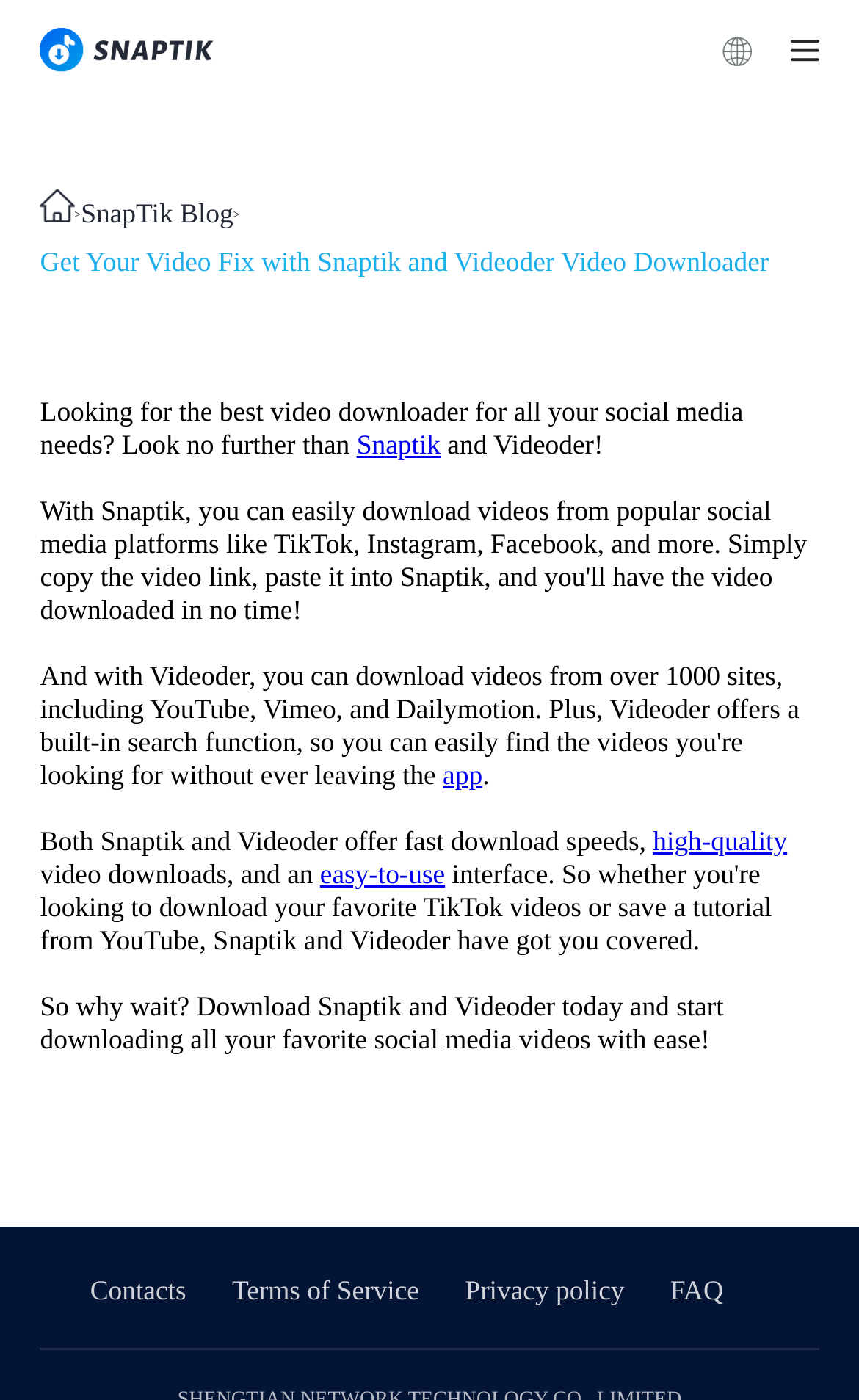Refer to the screenshot and give an in-depth answer to this question: What is the topic of the article on the webpage?

The article on the webpage discusses the benefits of using Snaptik and Videoder as video downloaders for social media platforms, indicating that the topic of the article is video downloading.